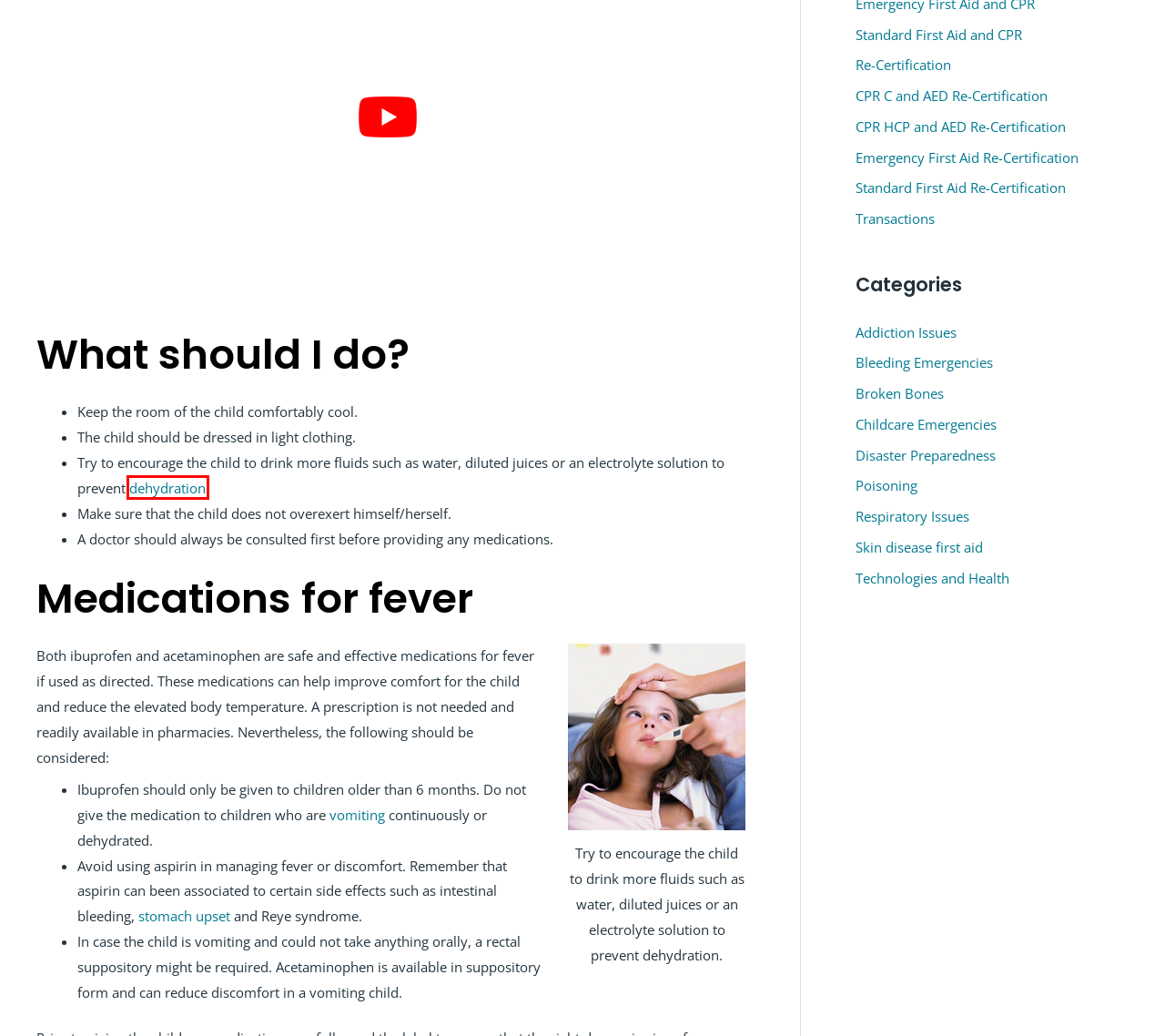Look at the screenshot of the webpage and find the element within the red bounding box. Choose the webpage description that best fits the new webpage that will appear after clicking the element. Here are the candidates:
A. First Aid for Dehydration -
B. St Mark James CPR "HCP" Re-certification in Red Deer, Alberta
C. Child care: How to provide relief to stomach cramps
D. Addiction Issues Archives - Red Deer First Aid
E. Poisoning Archives - Red Deer First Aid
F. Bleeding Emergencies Archives - Red Deer First Aid
G. Nausea: Causes, Treatment, and Prevention
H. workplace approved Standard First Aid Re-Certification Courses in Red Deer

A